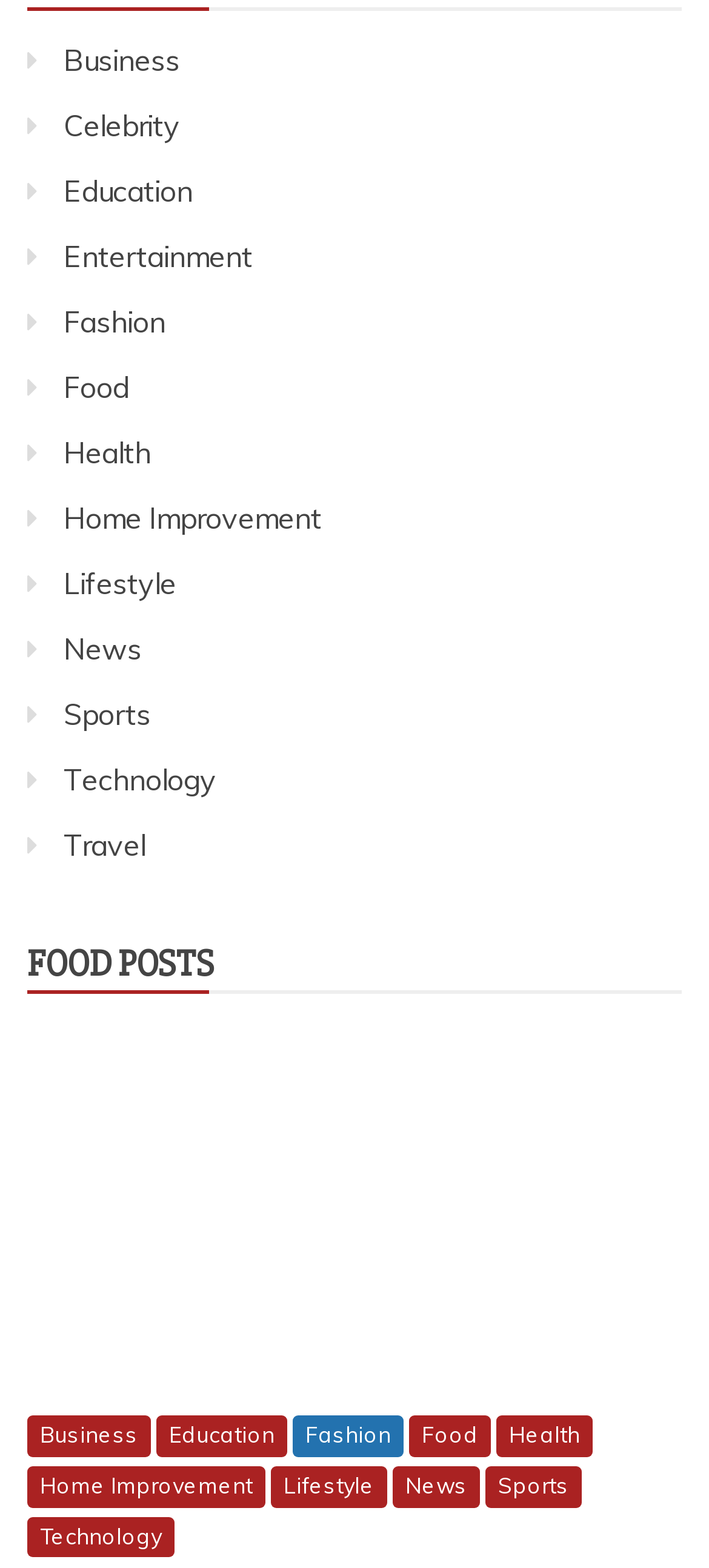What is the title of the section below the top categories?
Based on the visual information, provide a detailed and comprehensive answer.

The title of the section below the top categories is 'FOOD POSTS', which suggests that this section contains posts related to food.